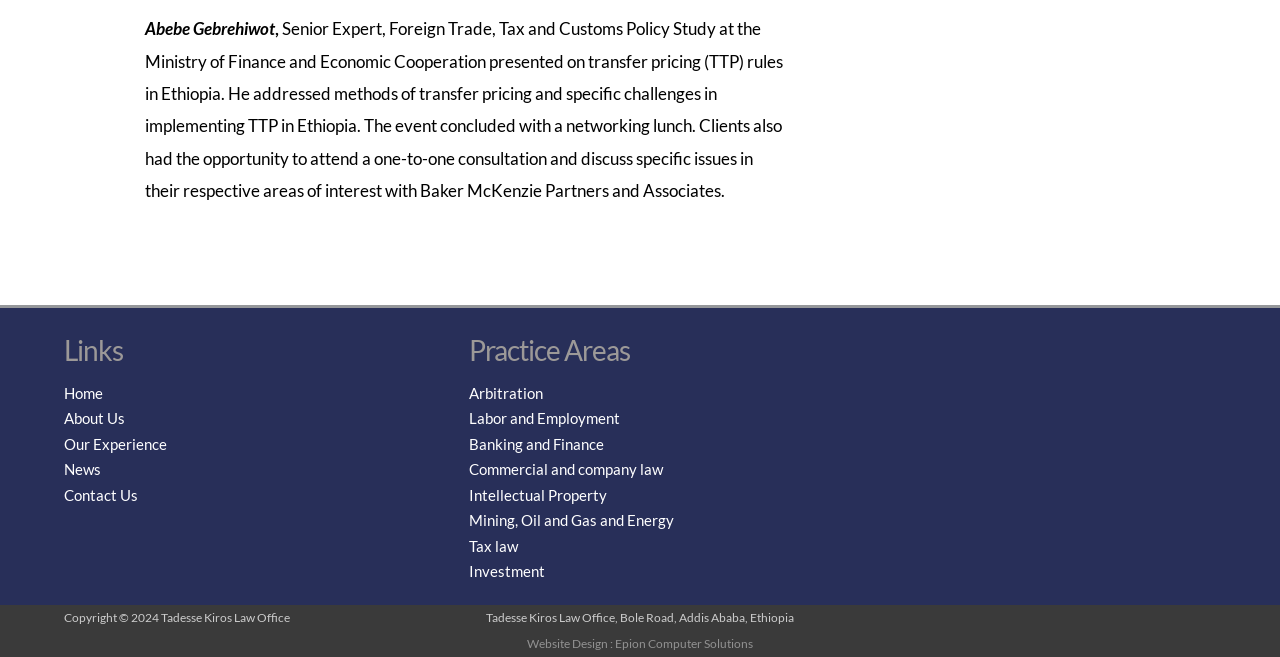Determine the bounding box coordinates of the element that should be clicked to execute the following command: "View About Us".

[0.05, 0.623, 0.098, 0.65]